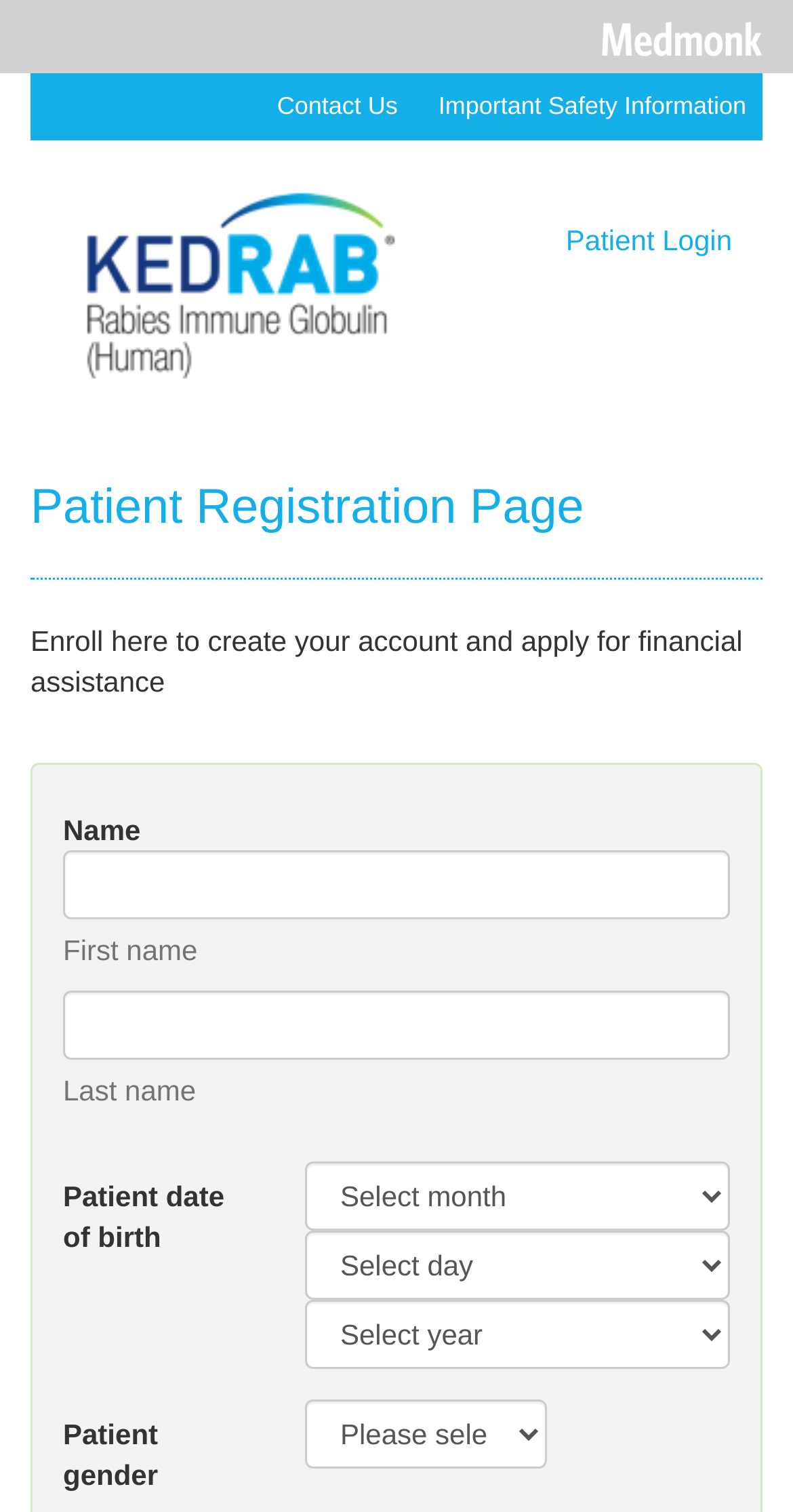Please extract the webpage's main title and generate its text content.

Patient Registration Page